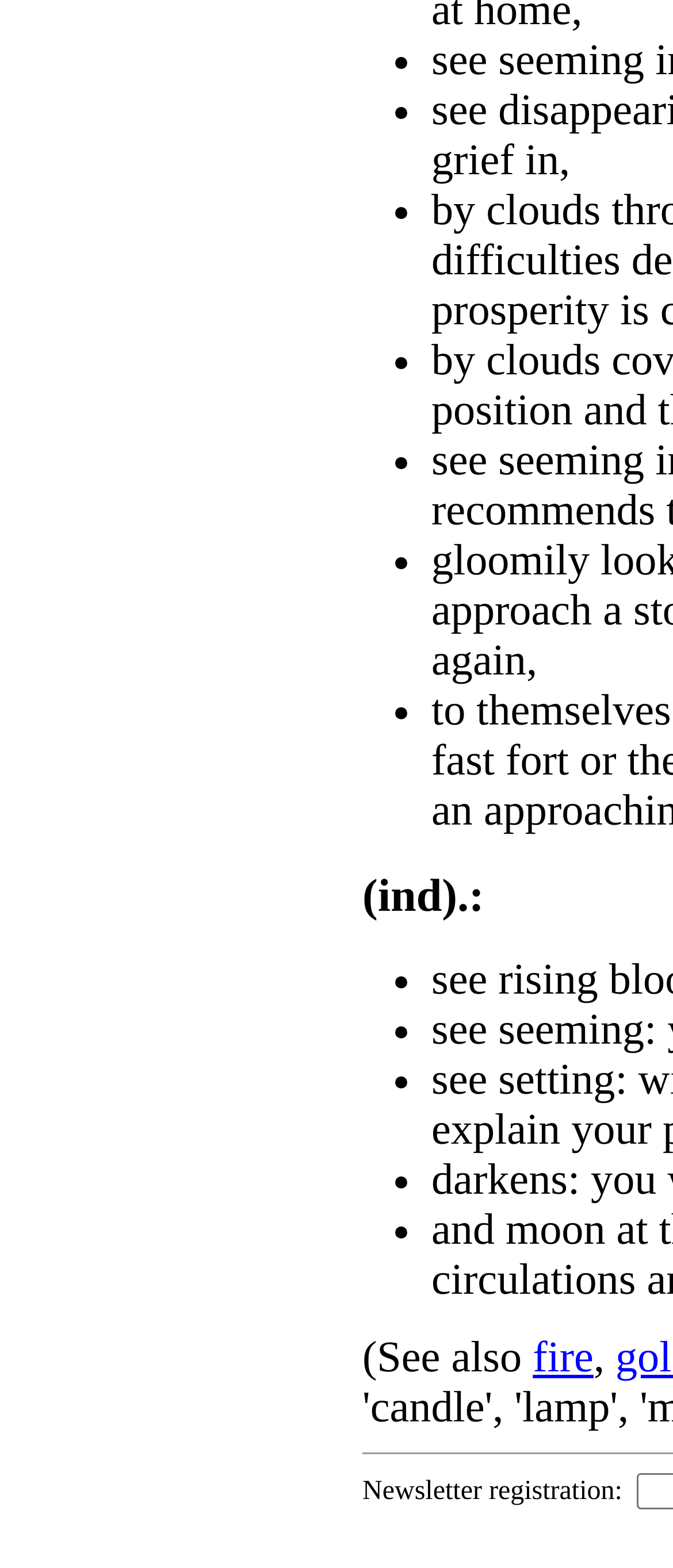Answer in one word or a short phrase: 
How many links are there on the webpage?

1